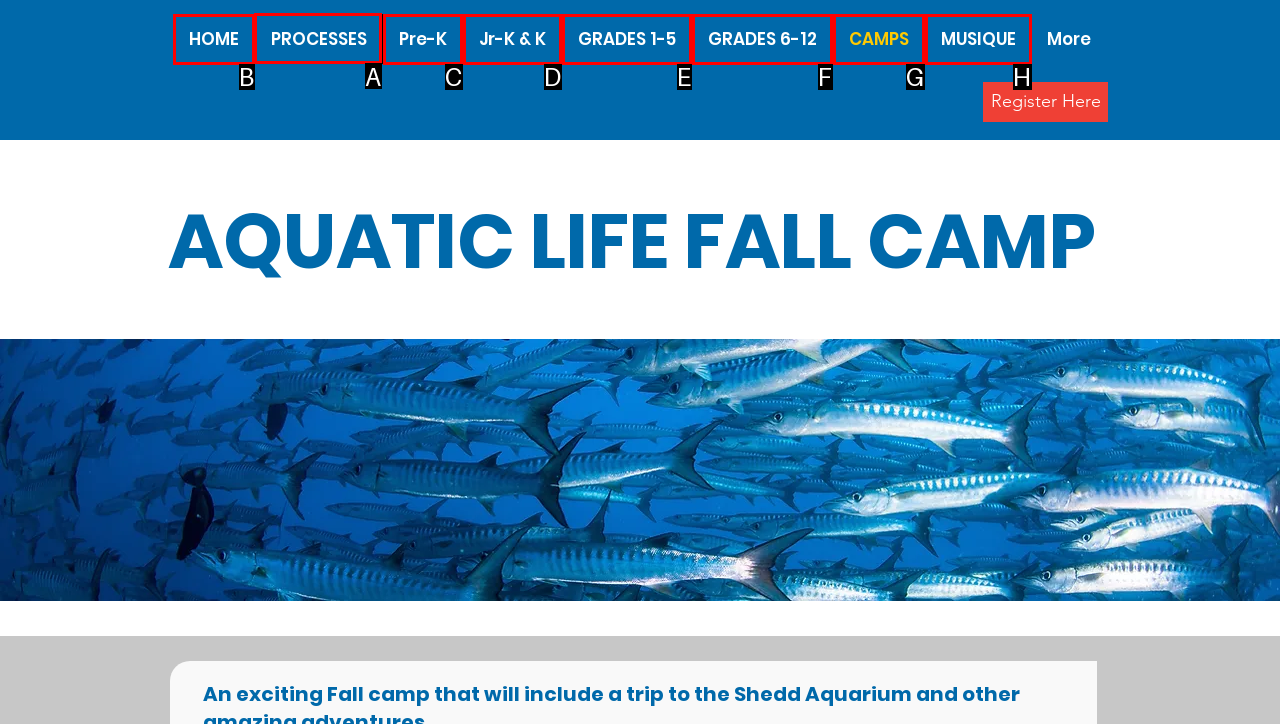Point out the option that needs to be clicked to fulfill the following instruction: Read about Why is Branding Important?
Answer with the letter of the appropriate choice from the listed options.

None